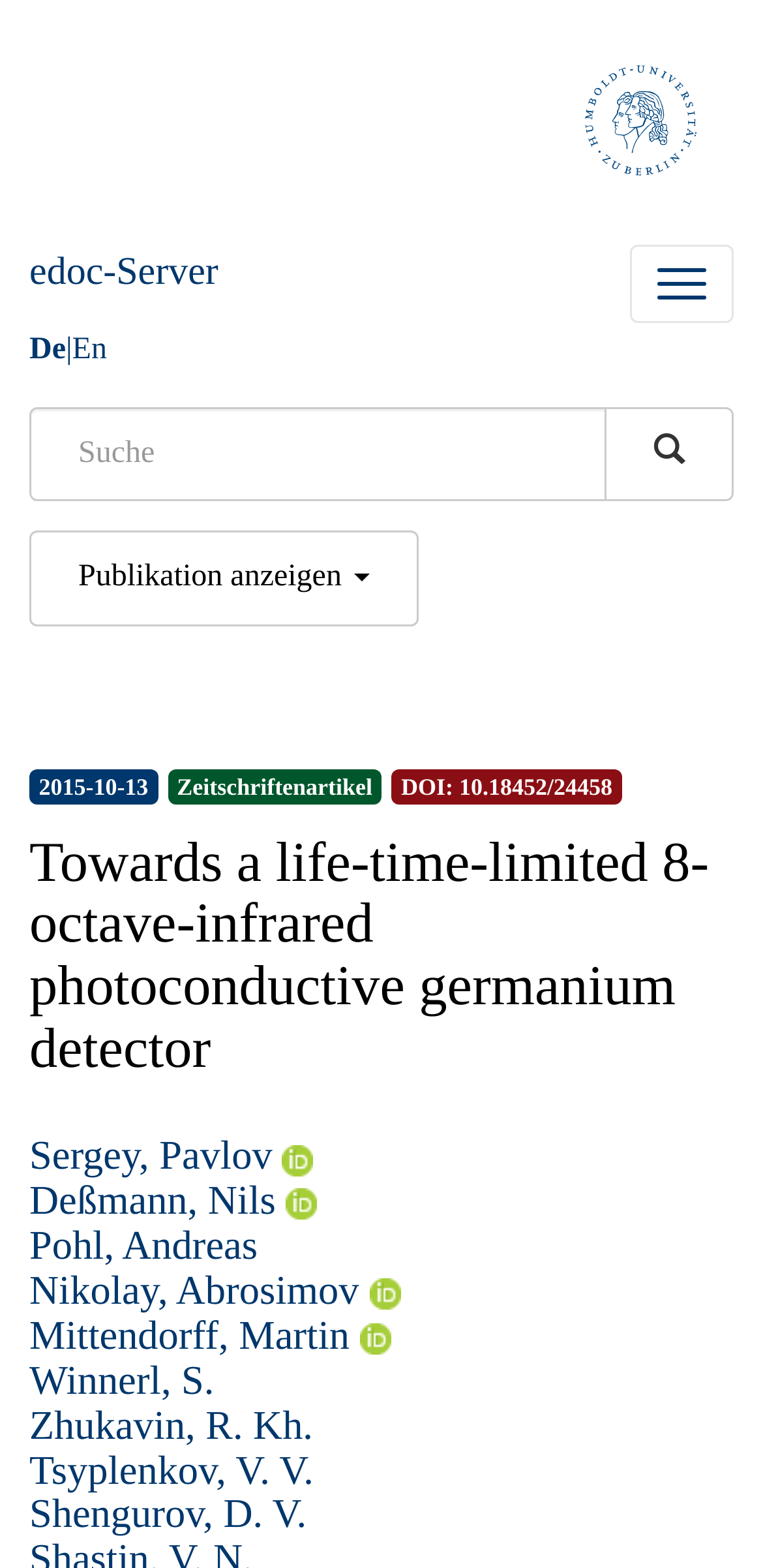Using the element description title="Los", predict the bounding box coordinates for the UI element. Provide the coordinates in (top-left x, top-left y, bottom-right x, bottom-right y) format with values ranging from 0 to 1.

[0.792, 0.26, 0.962, 0.32]